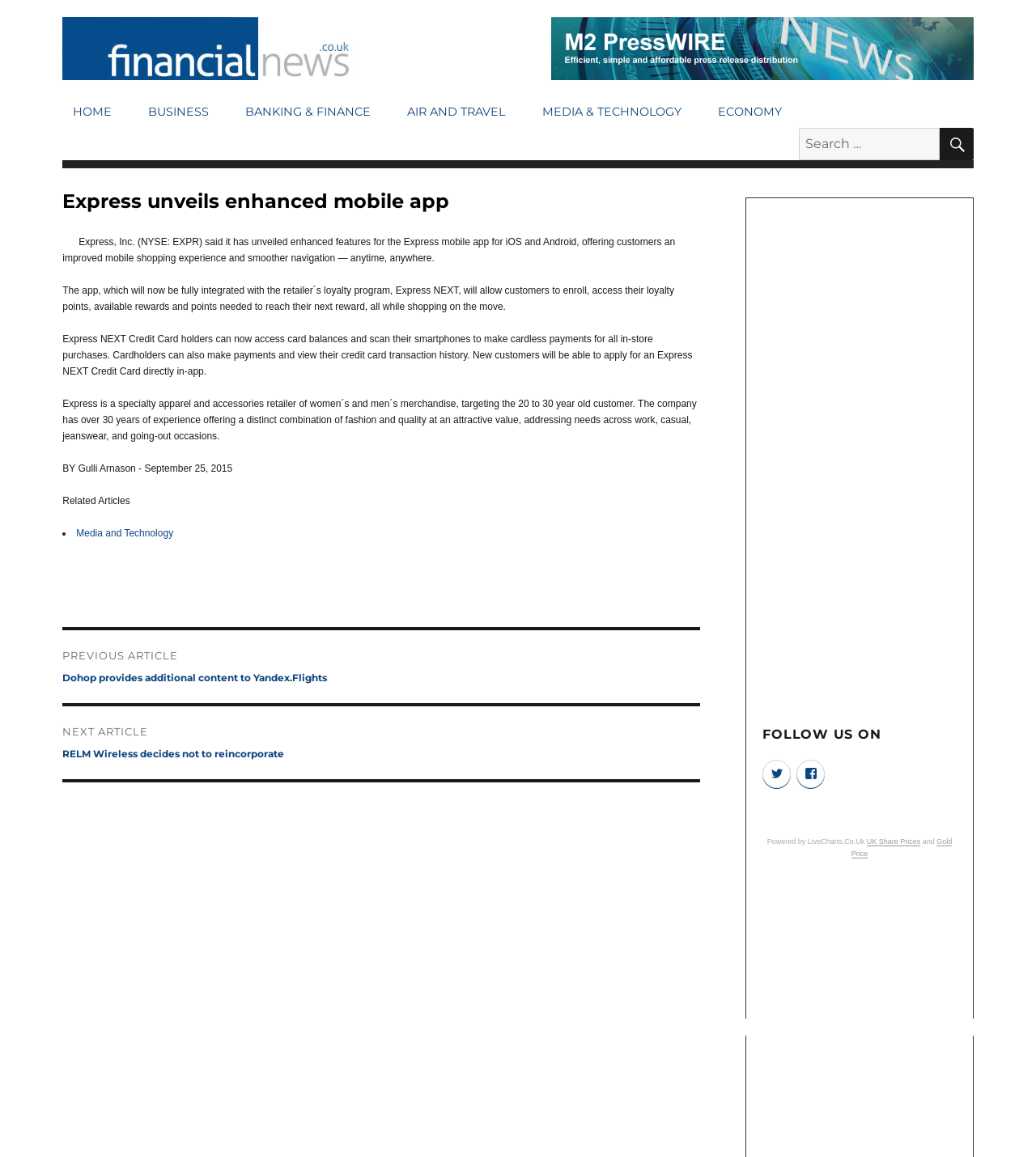Provide the bounding box coordinates of the section that needs to be clicked to accomplish the following instruction: "Follow on Twitter."

[0.736, 0.657, 0.764, 0.681]